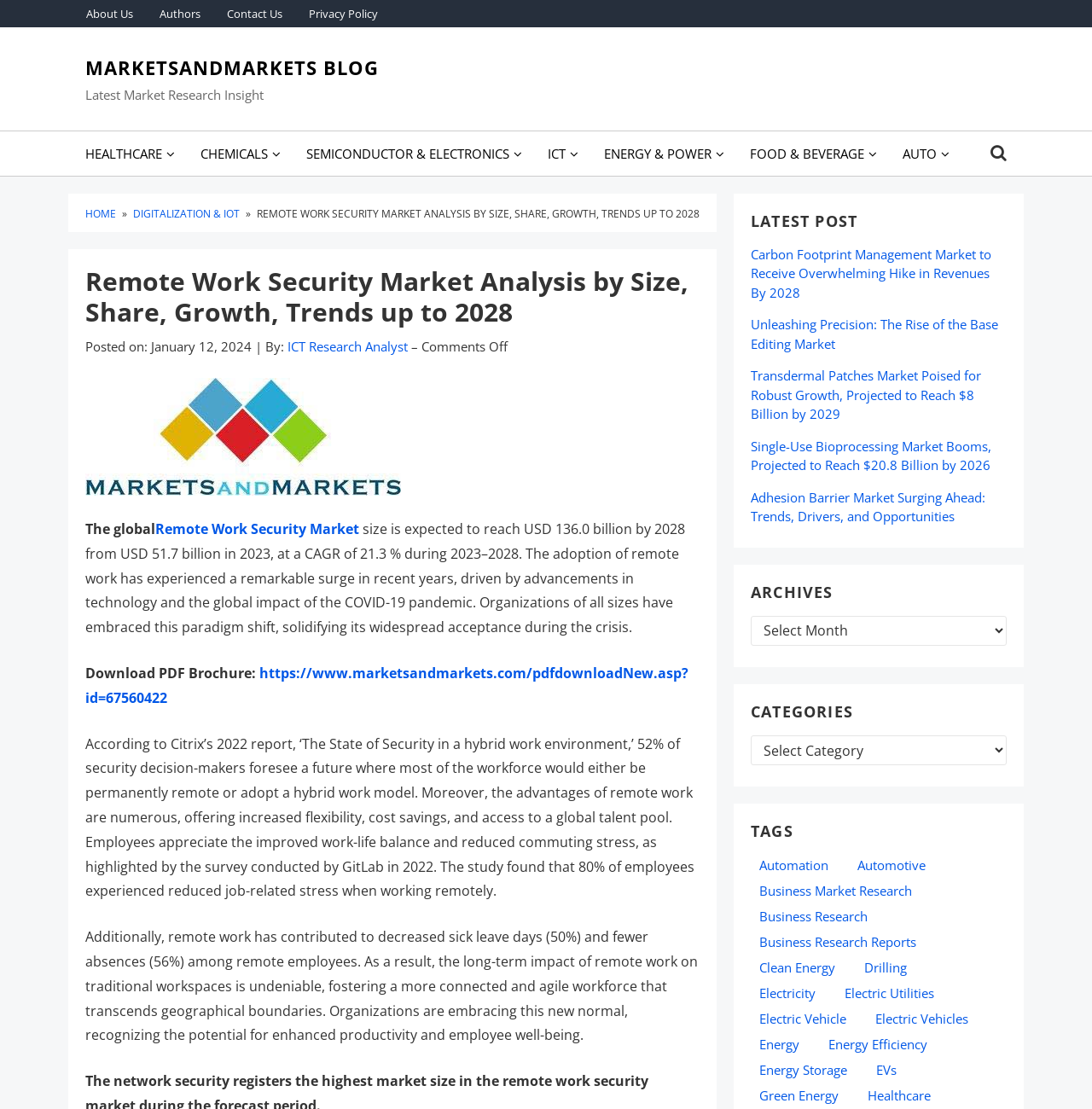Give a one-word or phrase response to the following question: What is the expected size of the Remote Work Security Market by 2028?

USD 136.0 billion